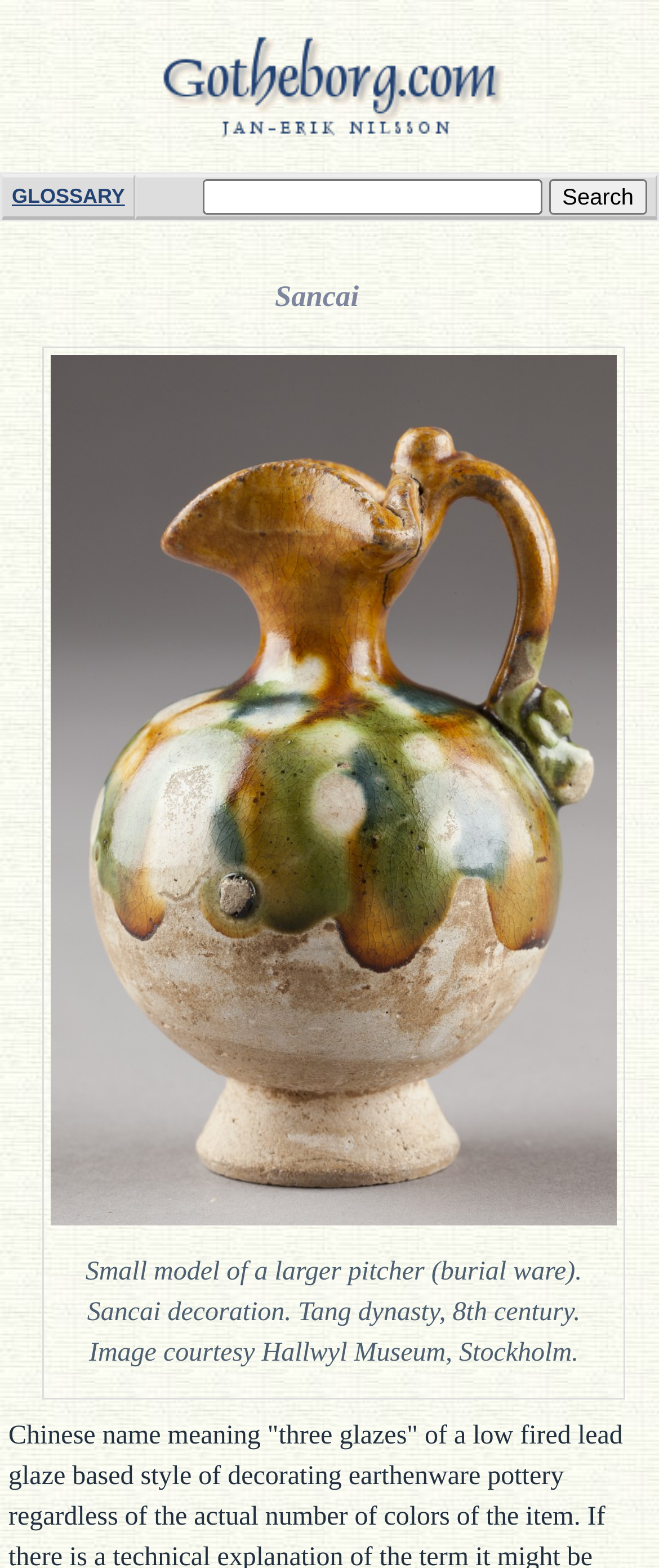Utilize the details in the image to give a detailed response to the question: What is the dynasty of the Sancai jug?

The caption of the Sancai jug image says 'Small model of a larger pitcher (burial ware). Sancai decoration. Tang dynasty, 8th century.' Therefore, the dynasty of the Sancai jug is the Tang dynasty.